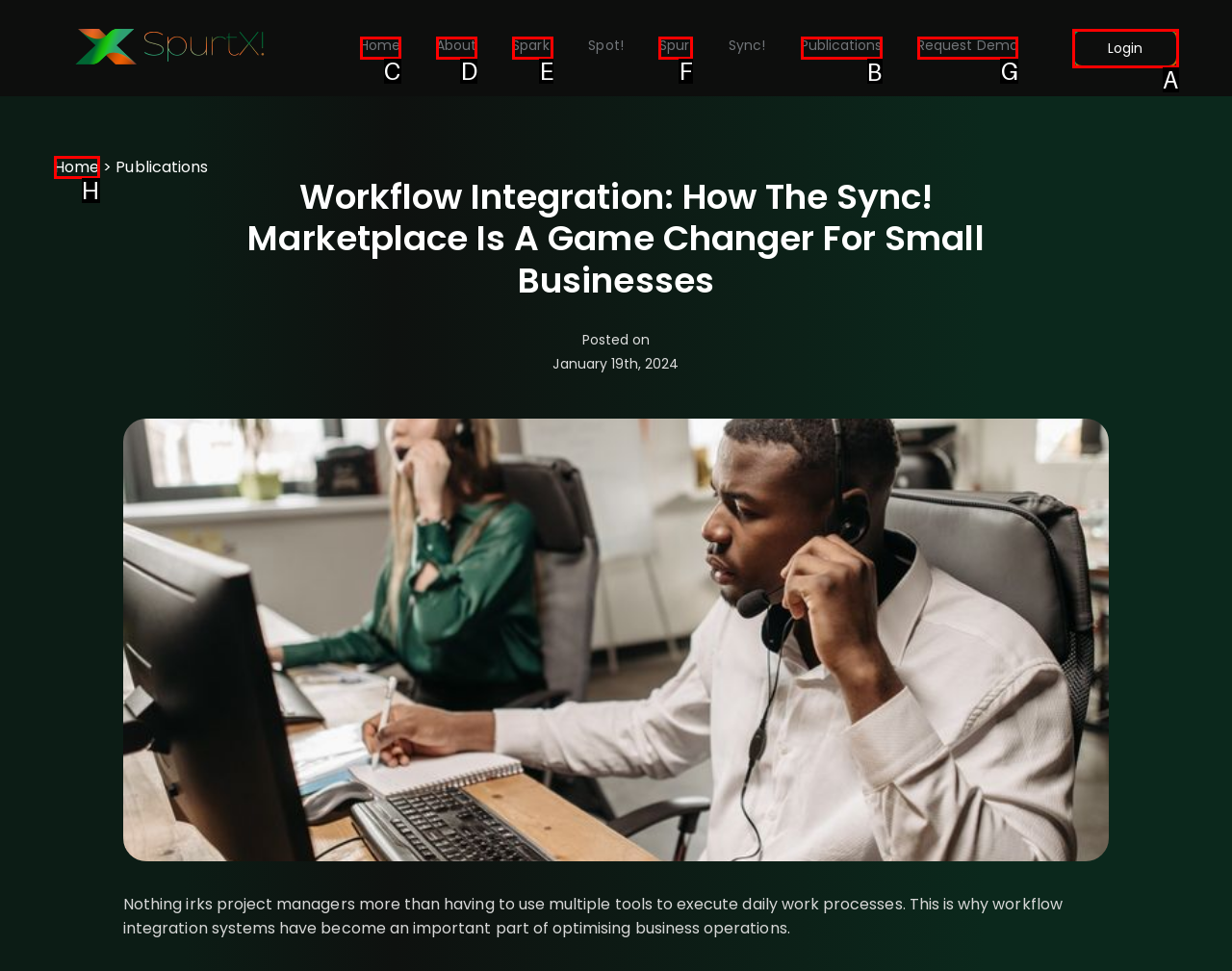Choose the letter of the UI element necessary for this task: read publications
Answer with the correct letter.

B